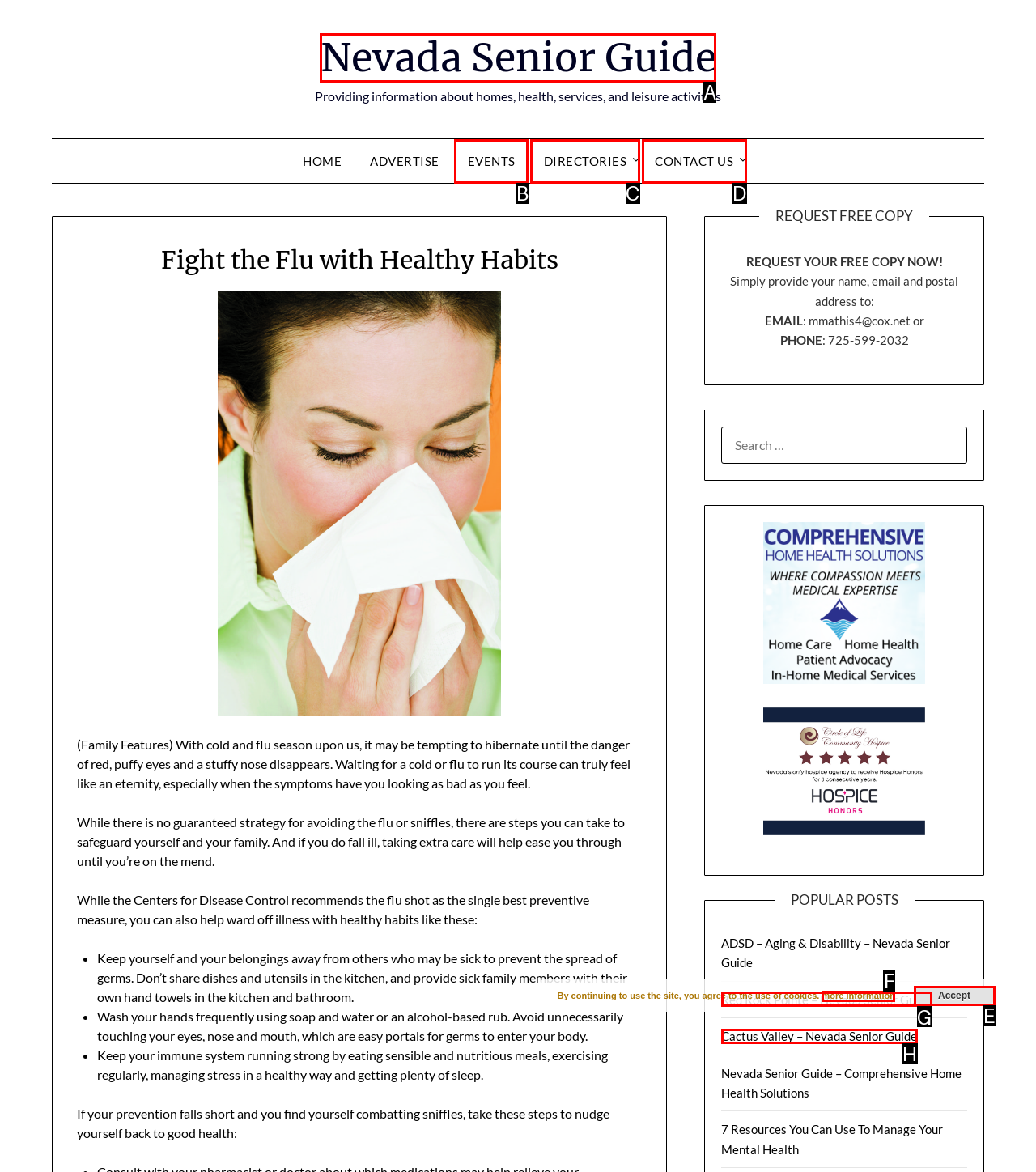Identify the HTML element that corresponds to the following description: Nevada Senior Guide Provide the letter of the best matching option.

A